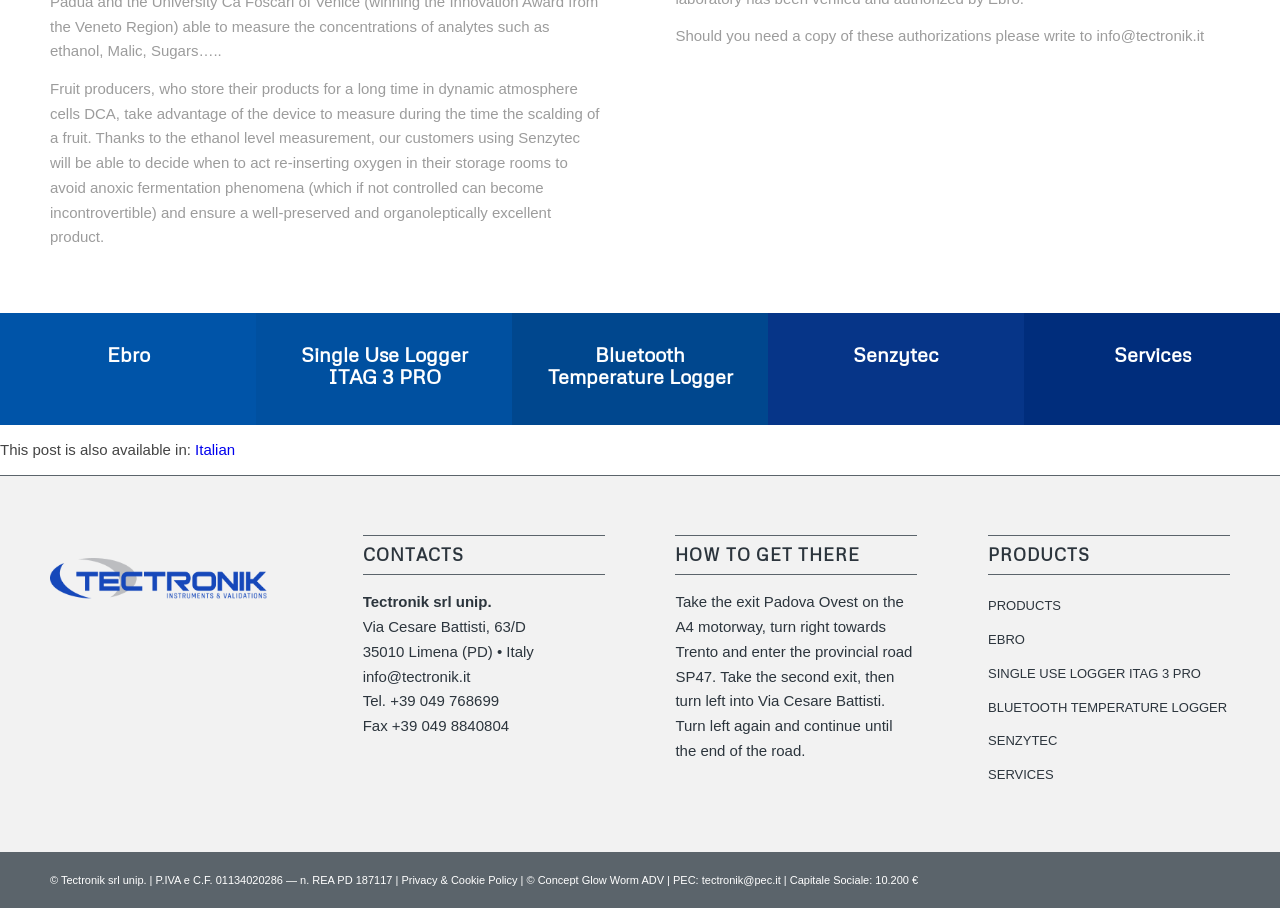Find the bounding box coordinates of the clickable region needed to perform the following instruction: "Reset filters". The coordinates should be provided as four float numbers between 0 and 1, i.e., [left, top, right, bottom].

None